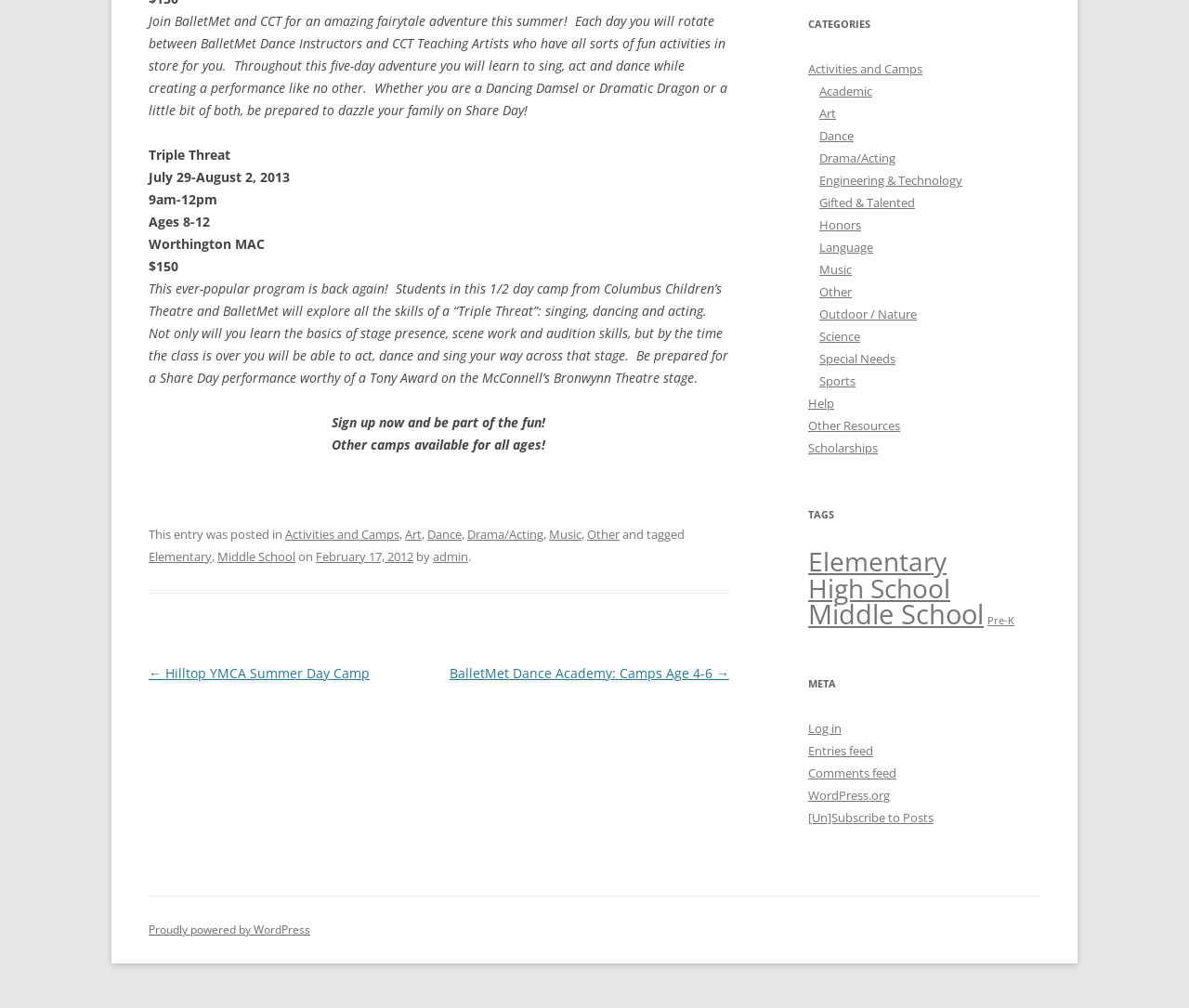Identify the bounding box for the element characterized by the following description: "Proudly powered by WordPress".

[0.125, 0.914, 0.261, 0.93]